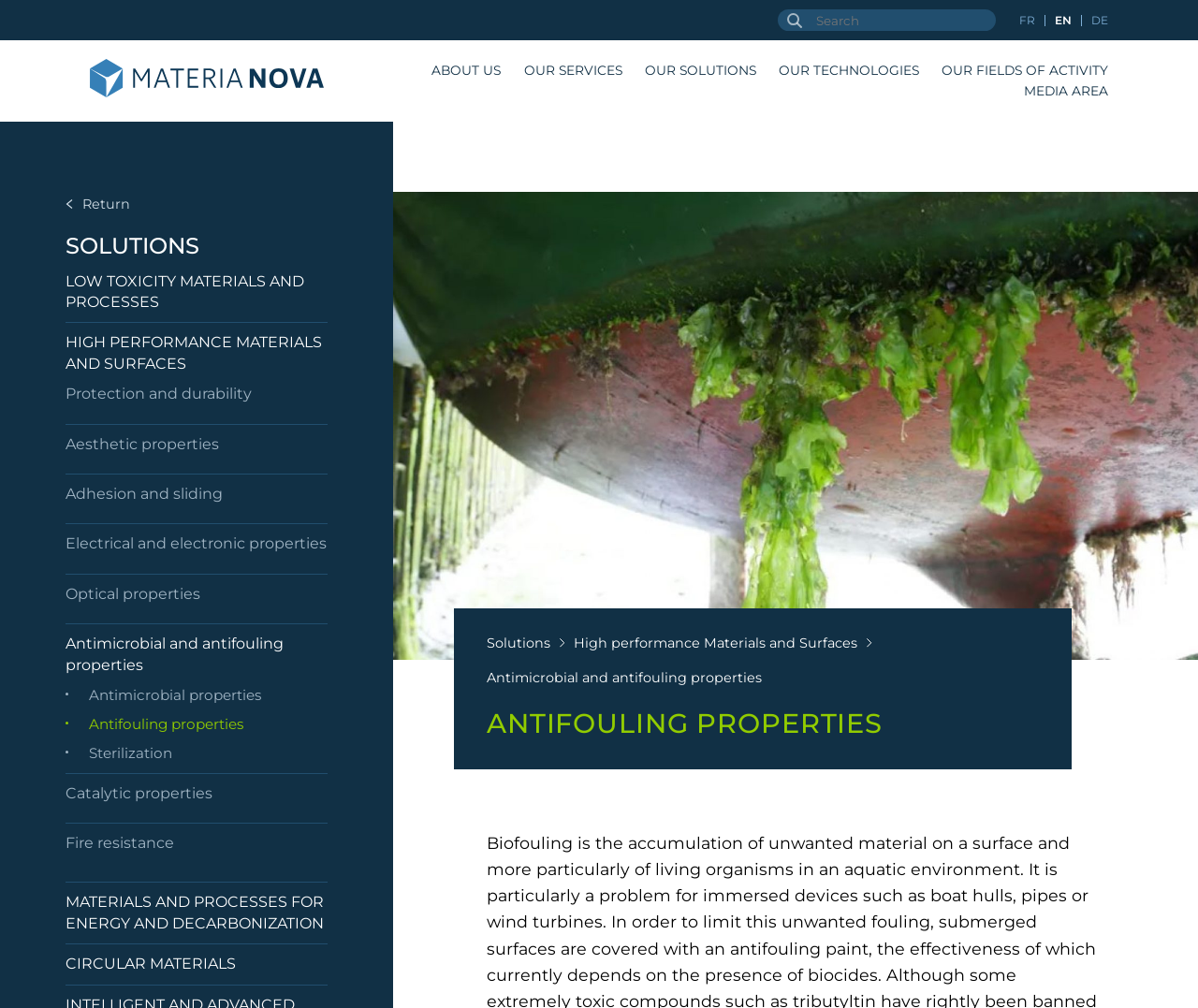What is the subcategory of 'Antimicrobial and antifouling properties'? Based on the screenshot, please respond with a single word or phrase.

Antimicrobial properties, Antifouling properties